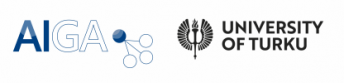What is the purpose of the partnership between AIGA and the University of Turku?
Please use the visual content to give a single word or phrase answer.

Fostering research and discussion